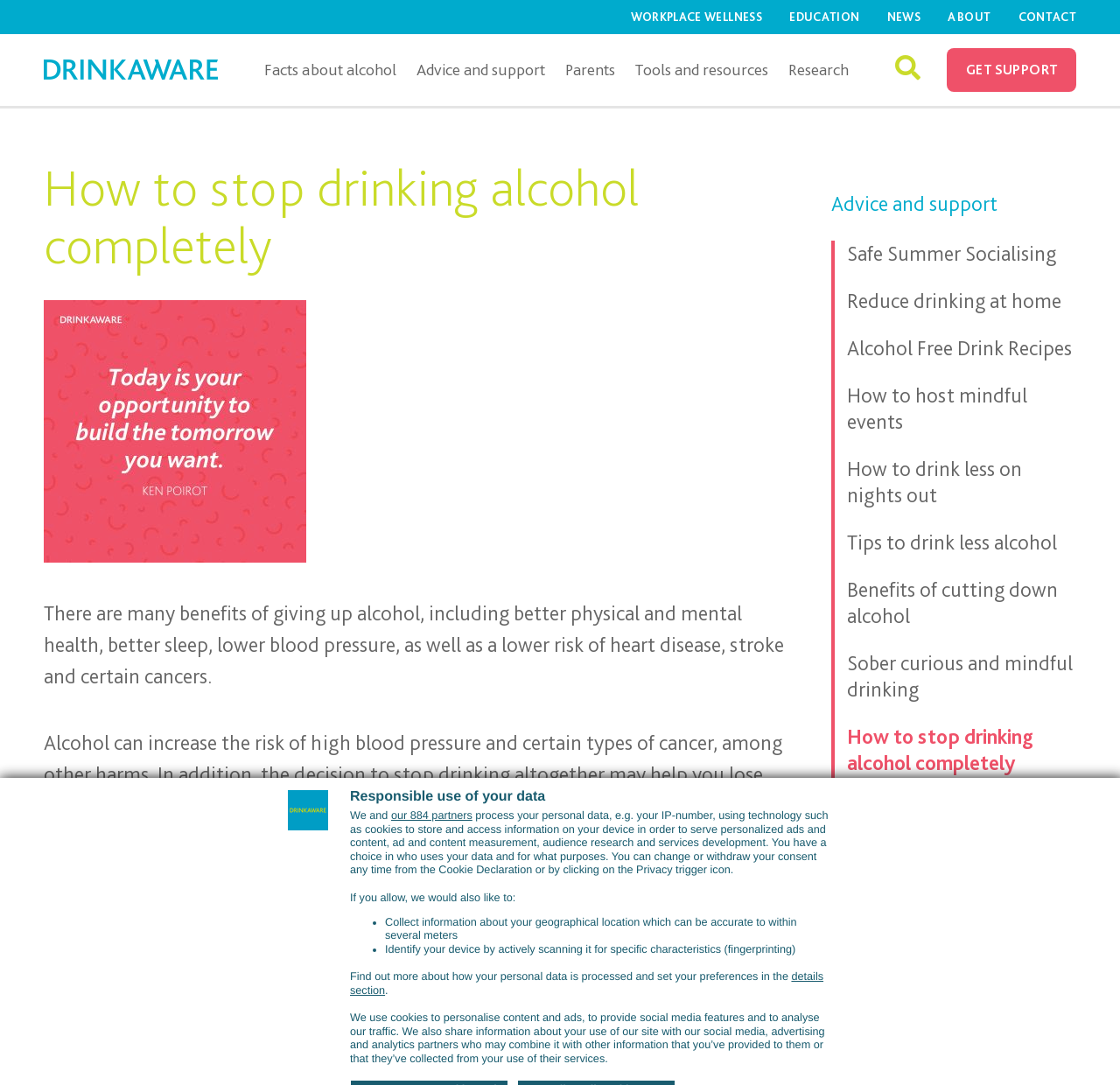Please give a succinct answer to the question in one word or phrase:
What should you do before stopping drinking?

Talk to your GP or local health professional